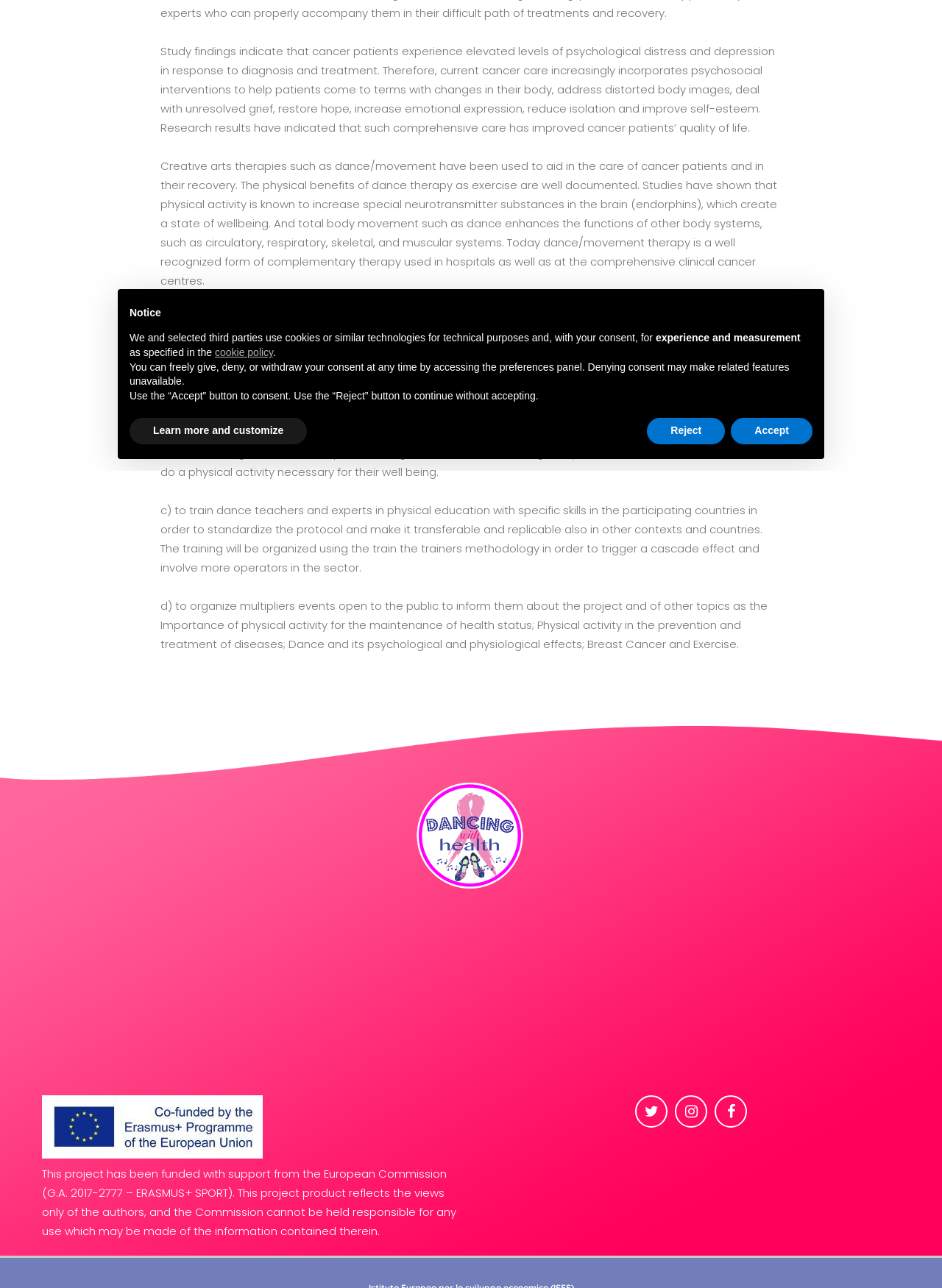Please find the bounding box for the UI component described as follows: "Learn more and customize".

[0.138, 0.325, 0.326, 0.345]